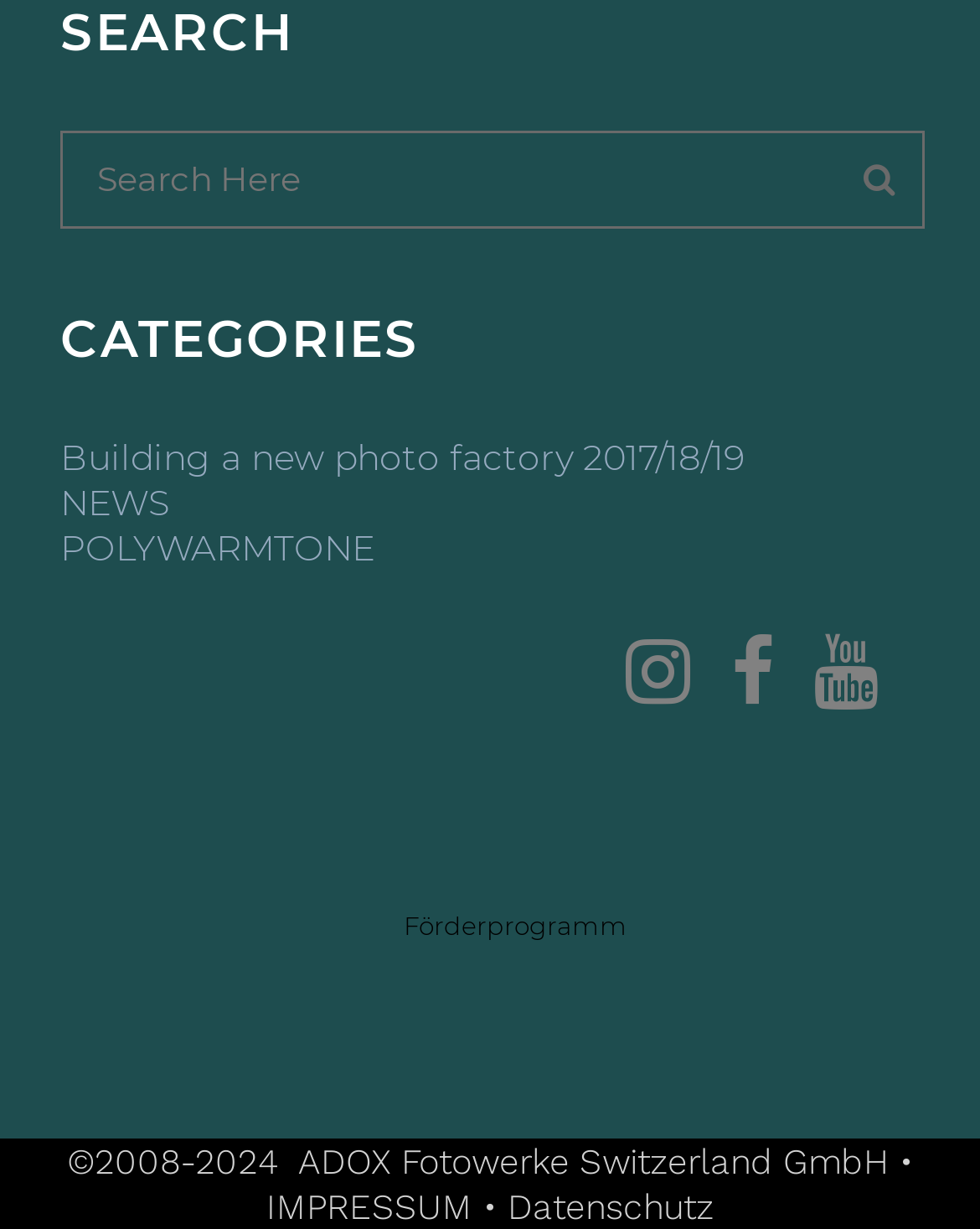Determine the bounding box coordinates of the UI element described below. Use the format (top-left x, top-left y, bottom-right x, bottom-right y) with floating point numbers between 0 and 1: name="s" placeholder="Search Here"

[0.064, 0.108, 0.748, 0.184]